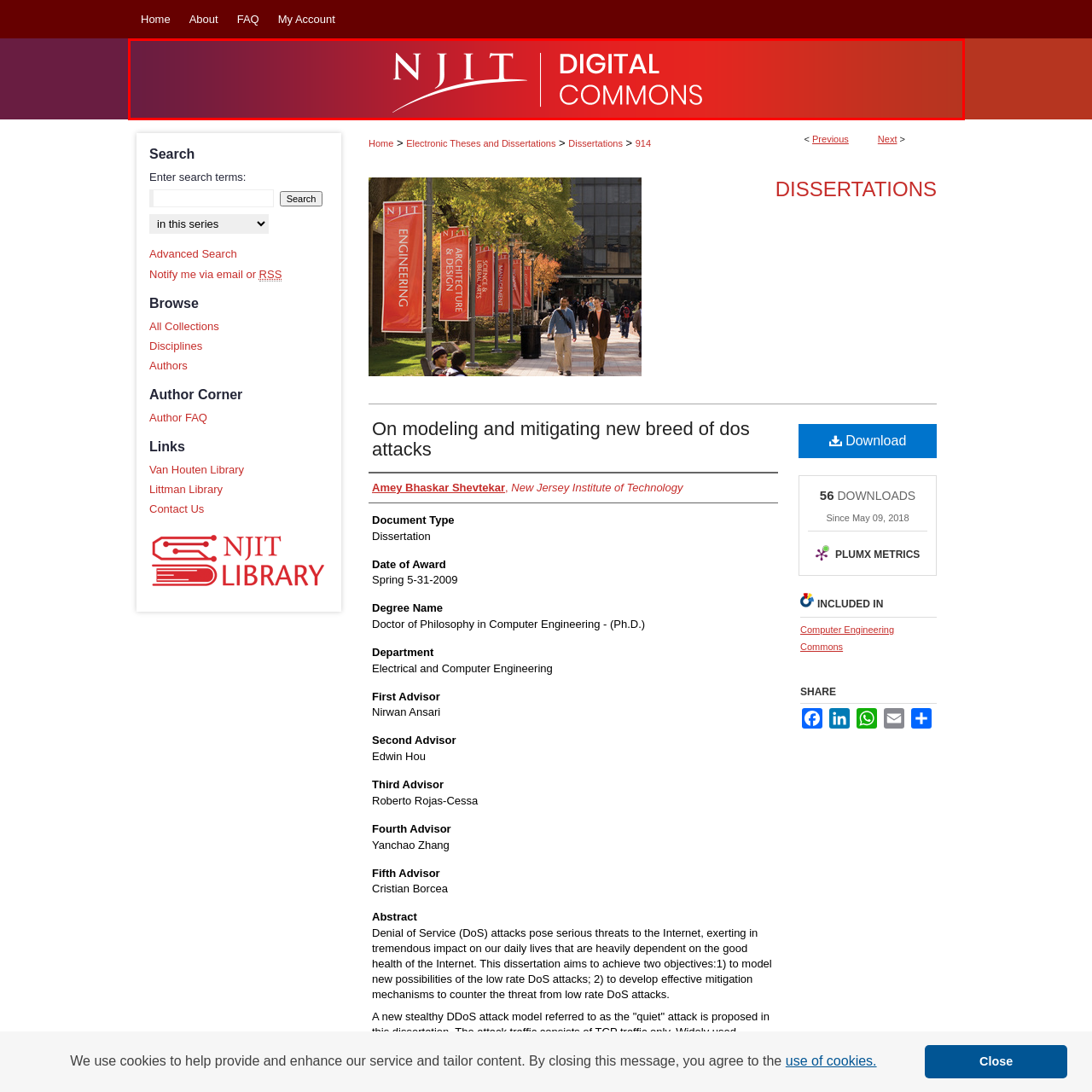What institution does the Digital Commons @ NJIT represent?
Check the image enclosed by the red bounding box and give your answer in one word or a short phrase.

New Jersey Institute of Technology